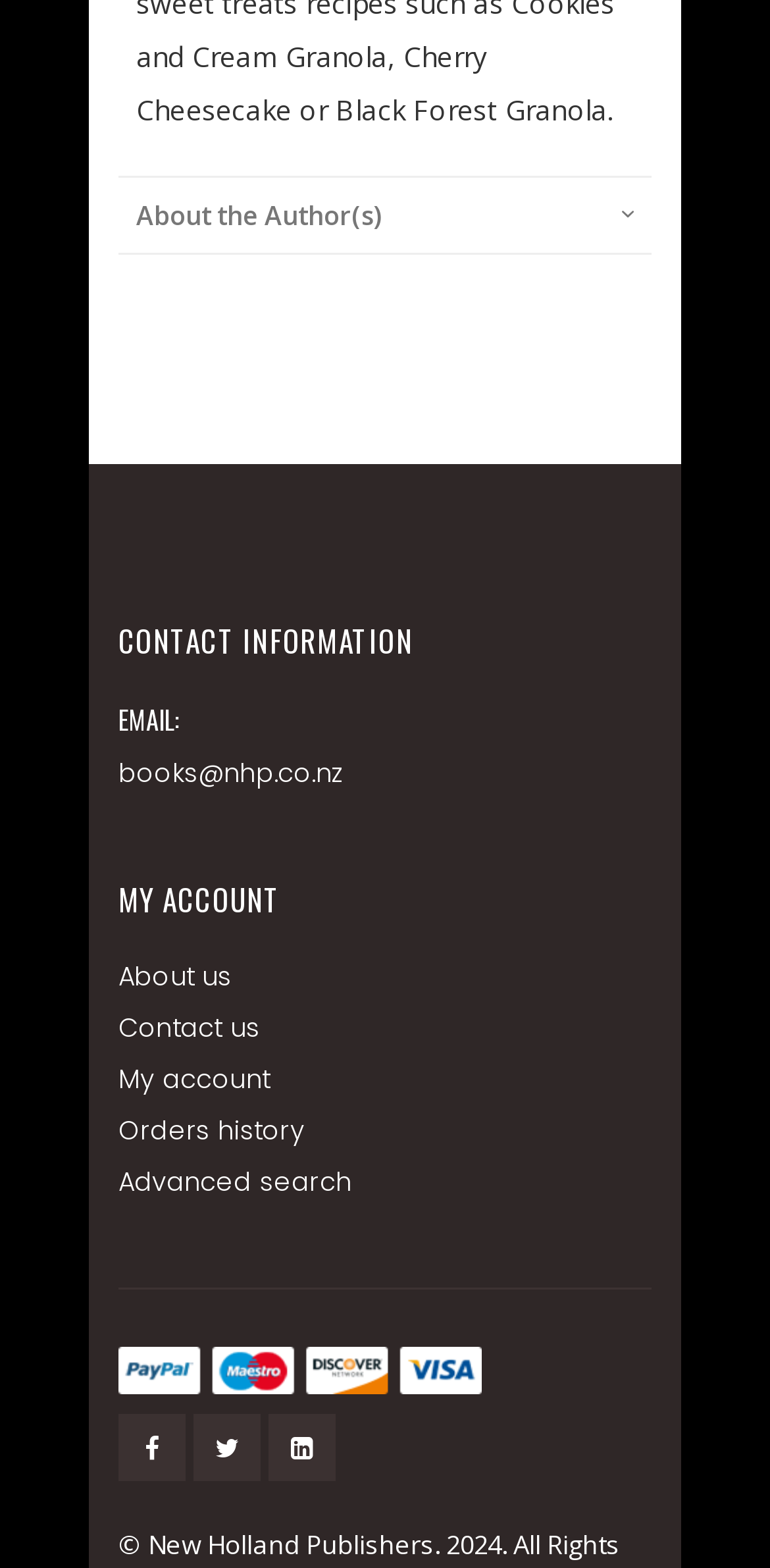Find the bounding box coordinates of the element to click in order to complete this instruction: "Go to my account". The bounding box coordinates must be four float numbers between 0 and 1, denoted as [left, top, right, bottom].

[0.154, 0.676, 0.35, 0.7]